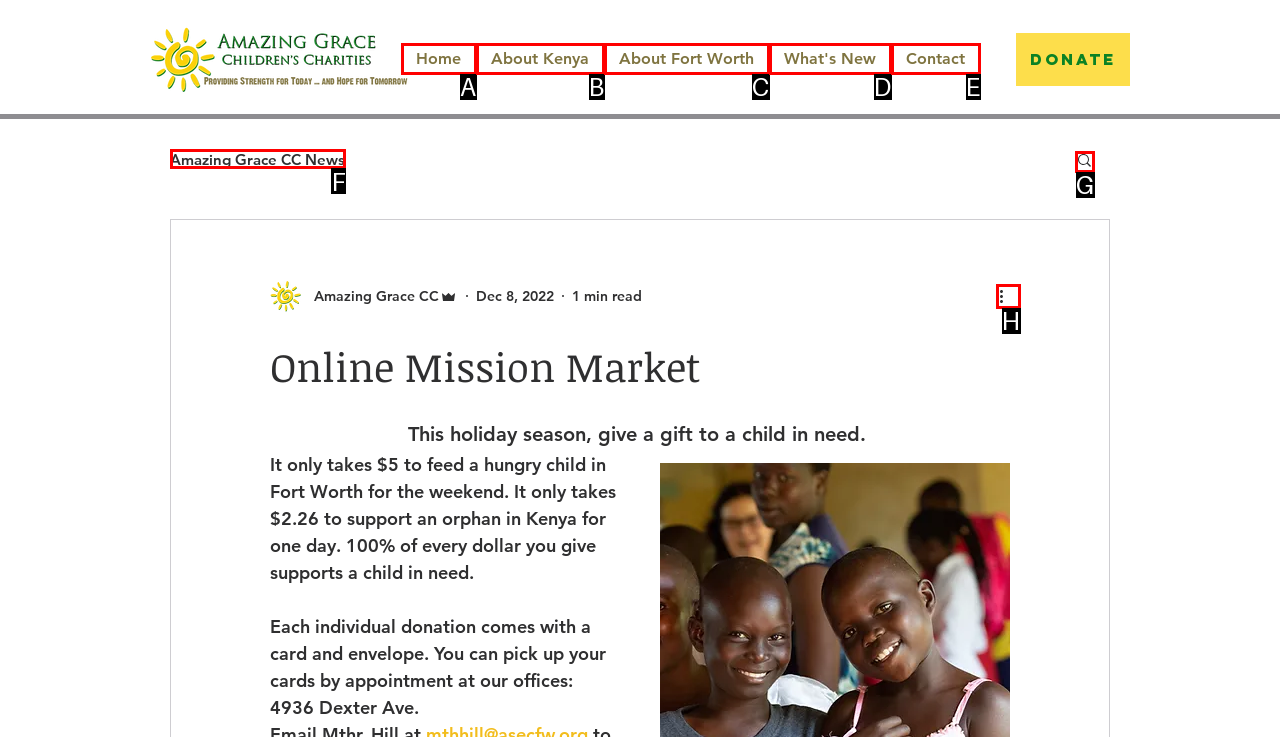Select the HTML element to finish the task: Read more about Amazing Grace CC News Reply with the letter of the correct option.

F